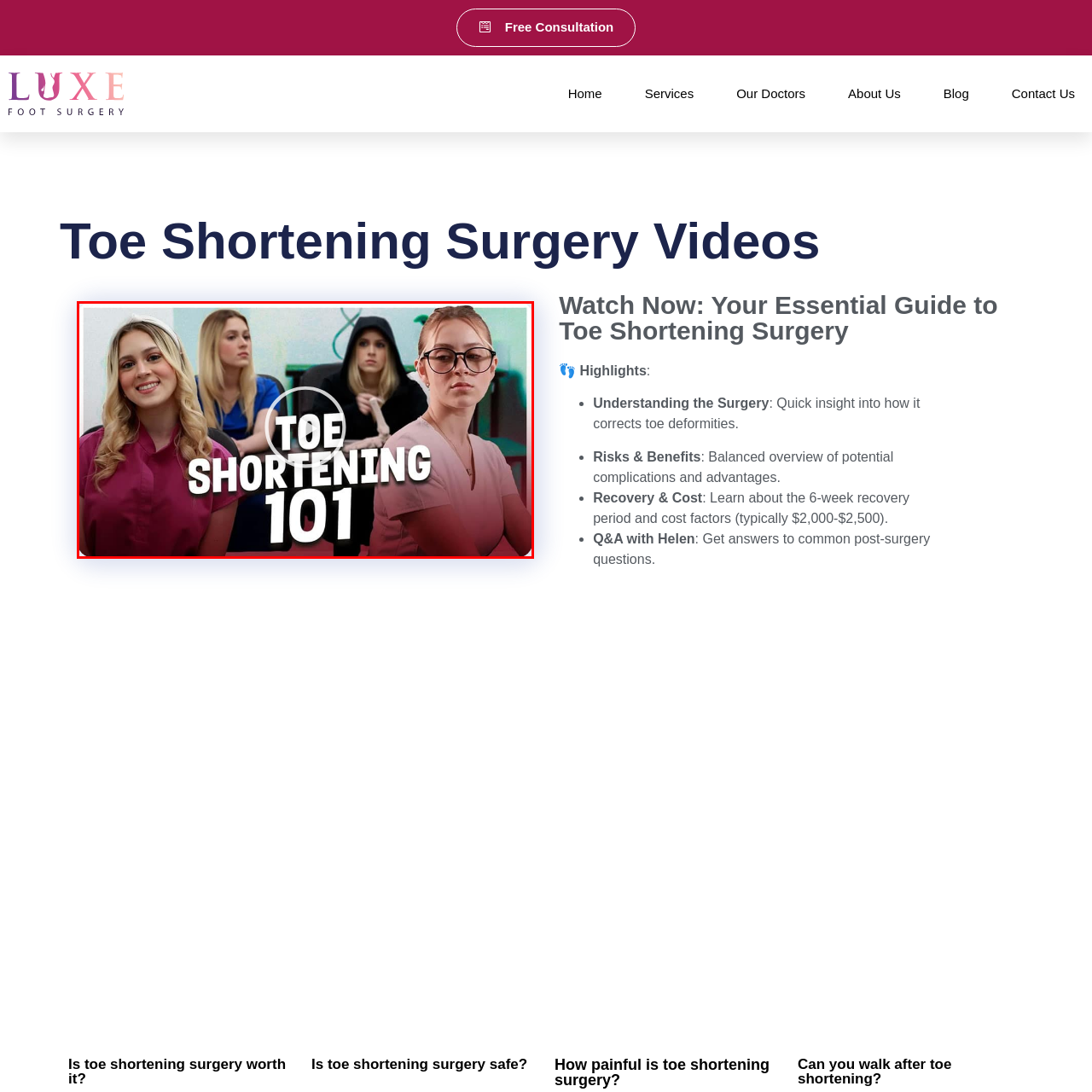What is the purpose of the video?
Study the image surrounded by the red bounding box and answer the question comprehensively, based on the details you see.

The purpose of the video is to serve as an essential guide to toe shortening surgery, providing insights into the surgery's process, risks, benefits, recovery, and costs, as mentioned in the caption.